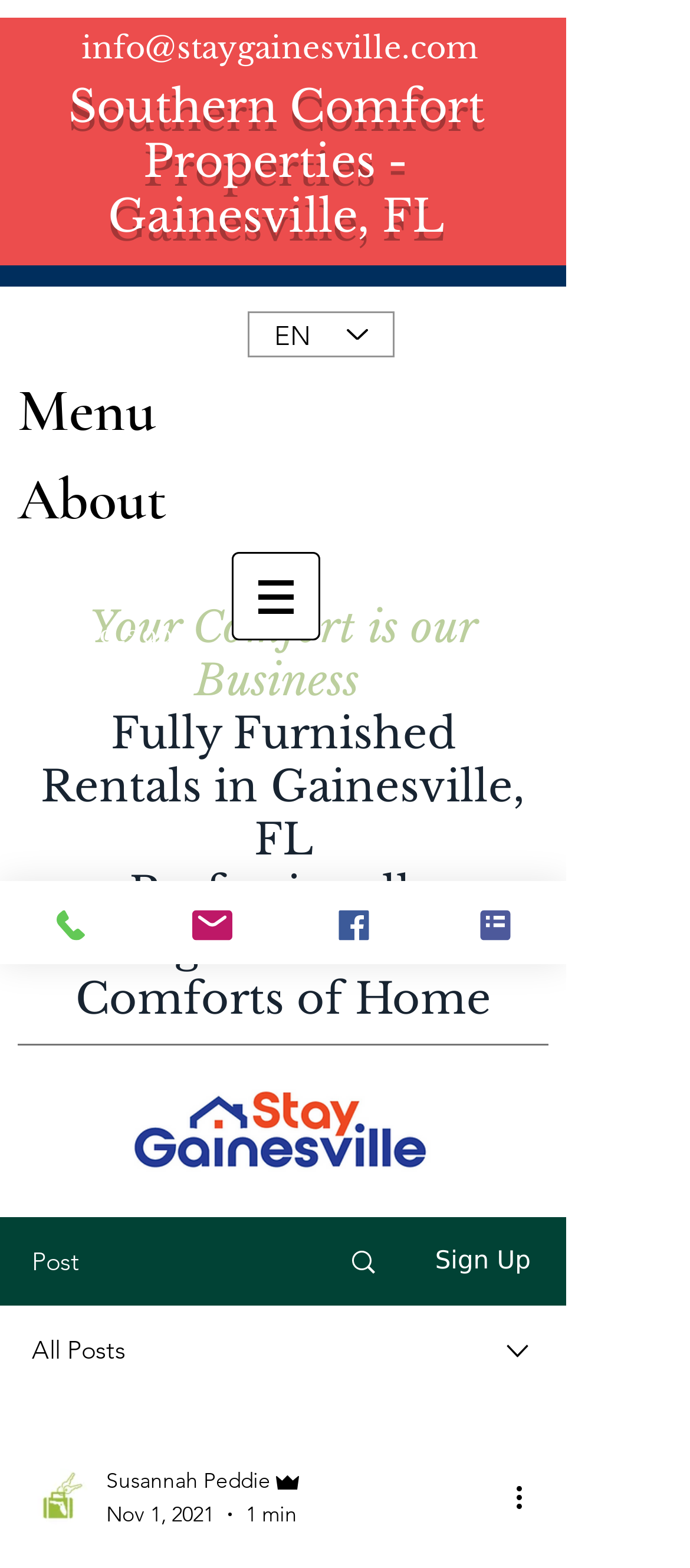Please determine the bounding box coordinates for the element that should be clicked to follow these instructions: "Click the Facebook link".

[0.41, 0.562, 0.615, 0.615]